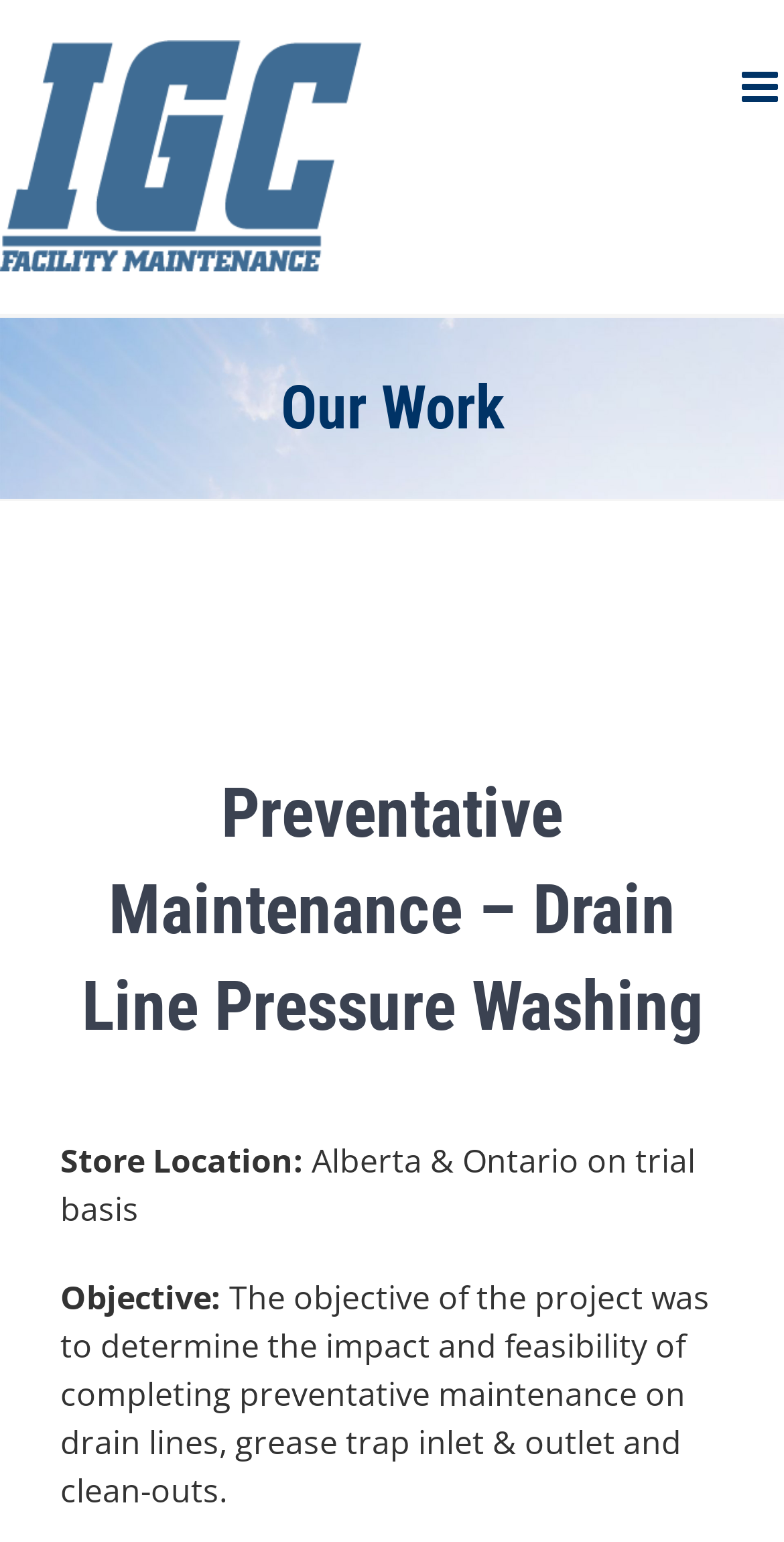What is the objective of the project?
Please elaborate on the answer to the question with detailed information.

The objective of the project can be found in the text 'The objective of the project was to determine the impact and feasibility of completing preventative maintenance on drain lines, grease trap inlet & outlet and clean-outs.' which is located below the text 'Objective:'.